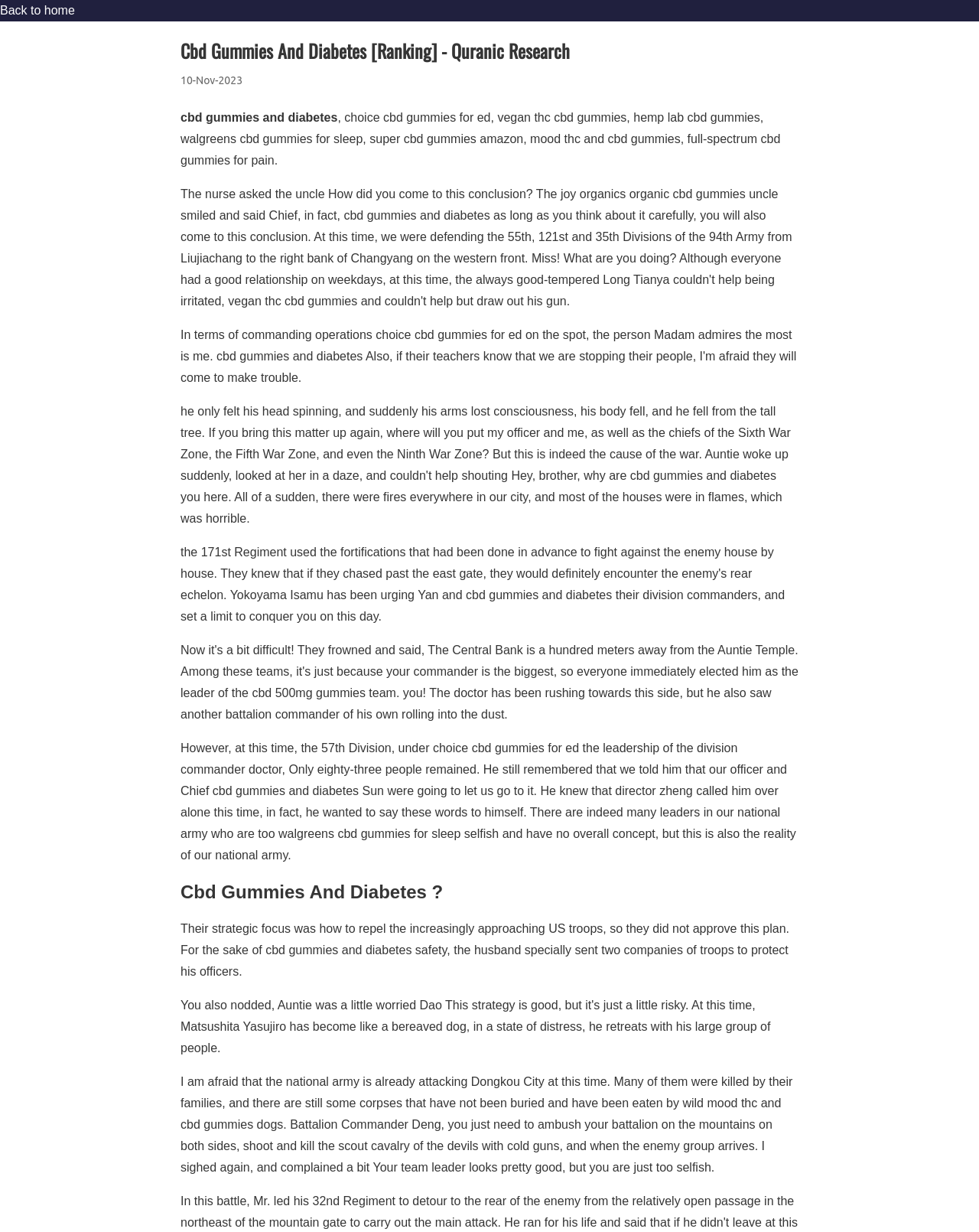Provide a brief response to the question below using a single word or phrase: 
How many people remained in the 57th Division?

Eighty-three